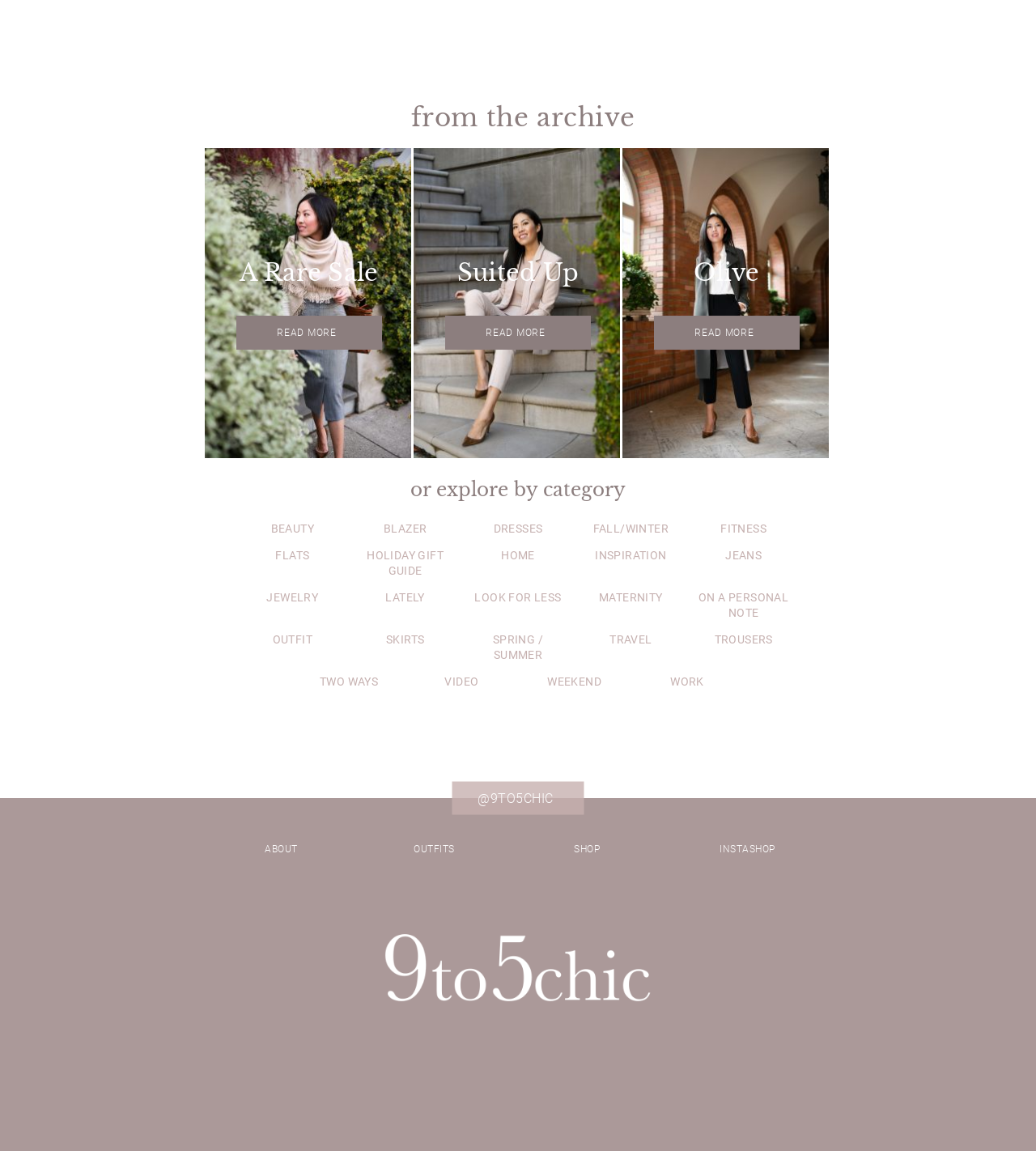Reply to the question below using a single word or brief phrase:
What is the title of the first article?

A Rare Sale